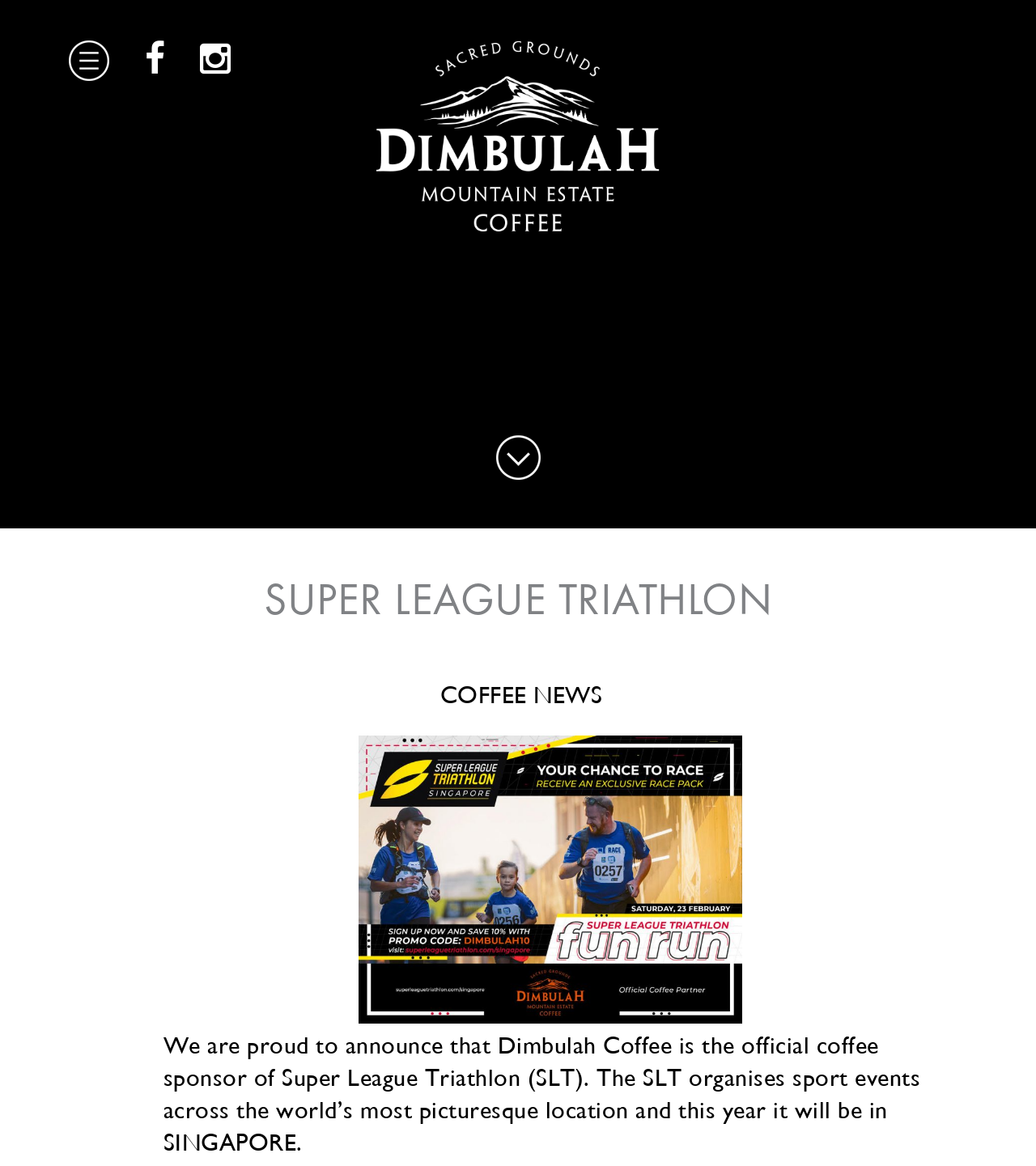How many links are there in the top section of the page?
Refer to the screenshot and answer in one word or phrase.

3